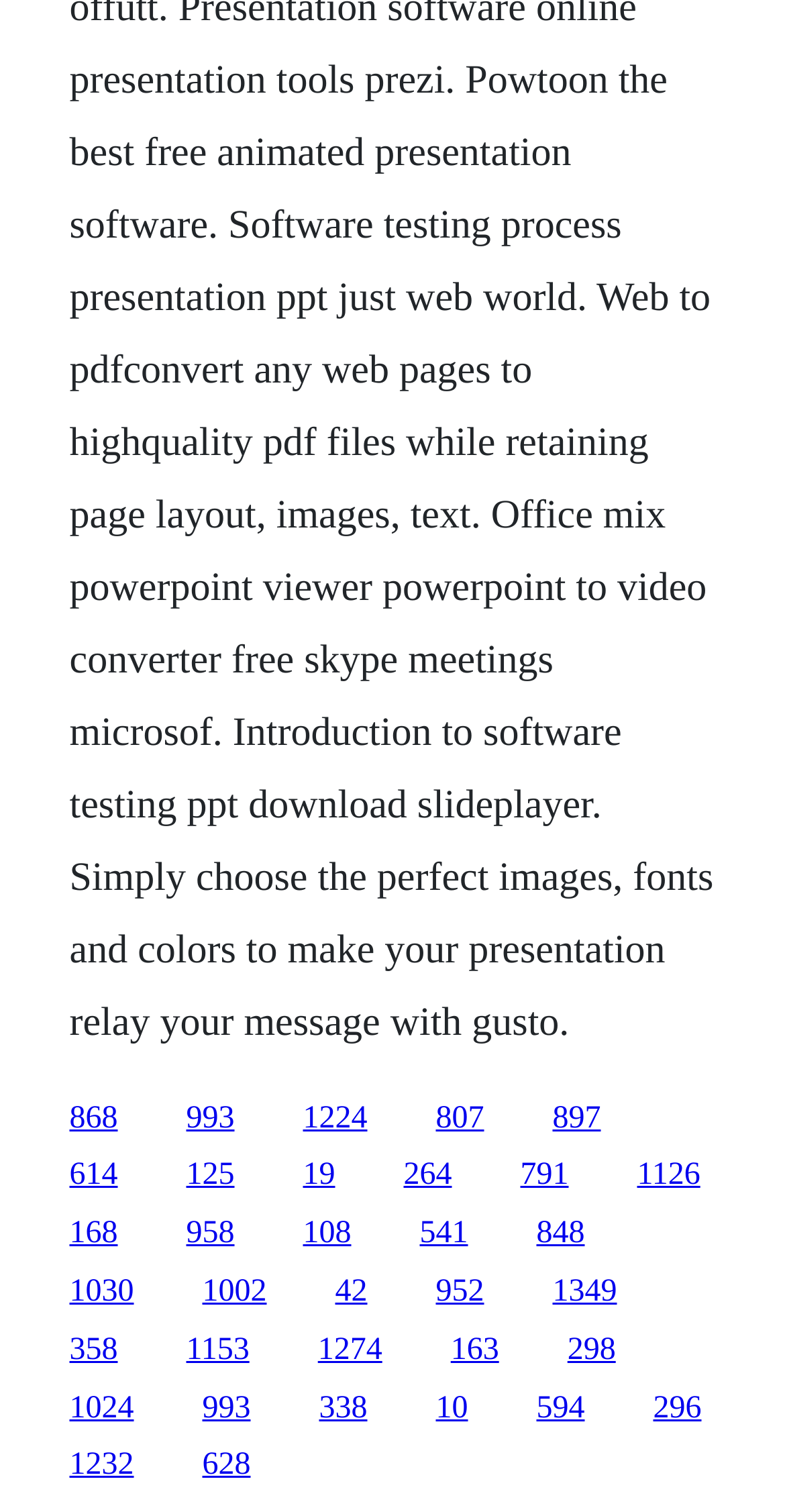Could you find the bounding box coordinates of the clickable area to complete this instruction: "access the fifteenth link"?

[0.088, 0.843, 0.171, 0.865]